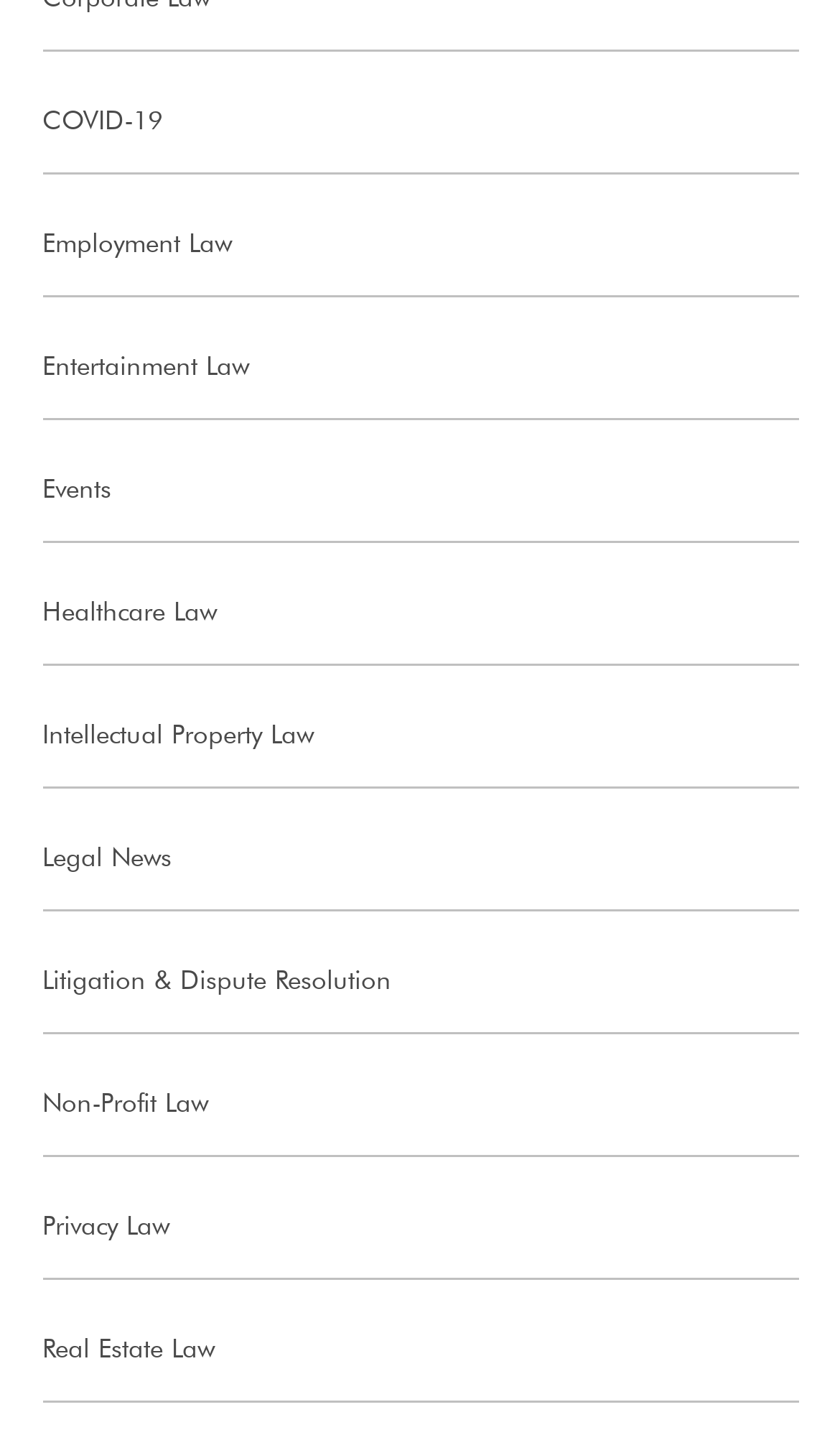Give the bounding box coordinates for the element described as: "Events".

[0.05, 0.334, 0.132, 0.343]